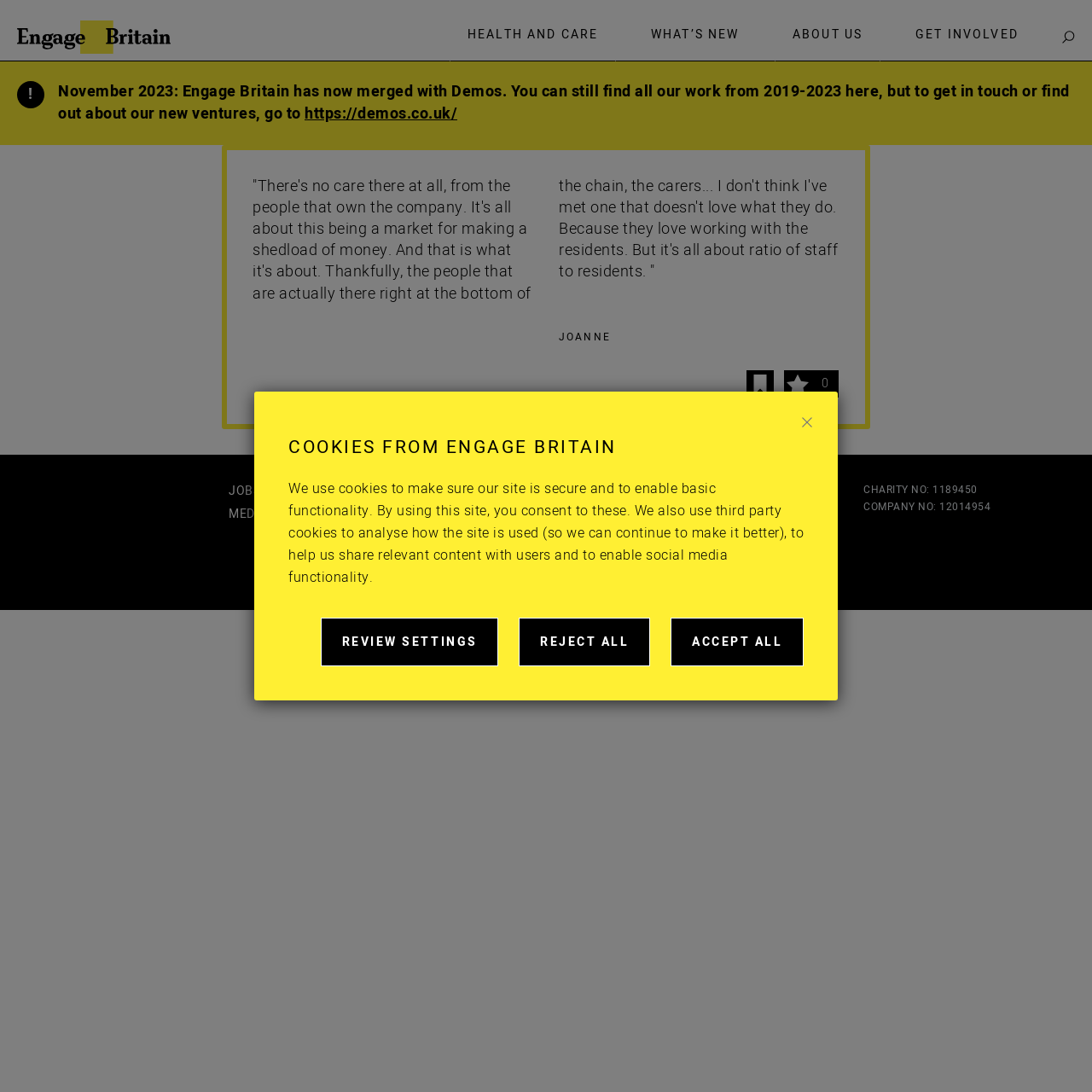Determine the bounding box for the UI element that matches this description: "Our Partners".

[0.684, 0.18, 0.782, 0.195]